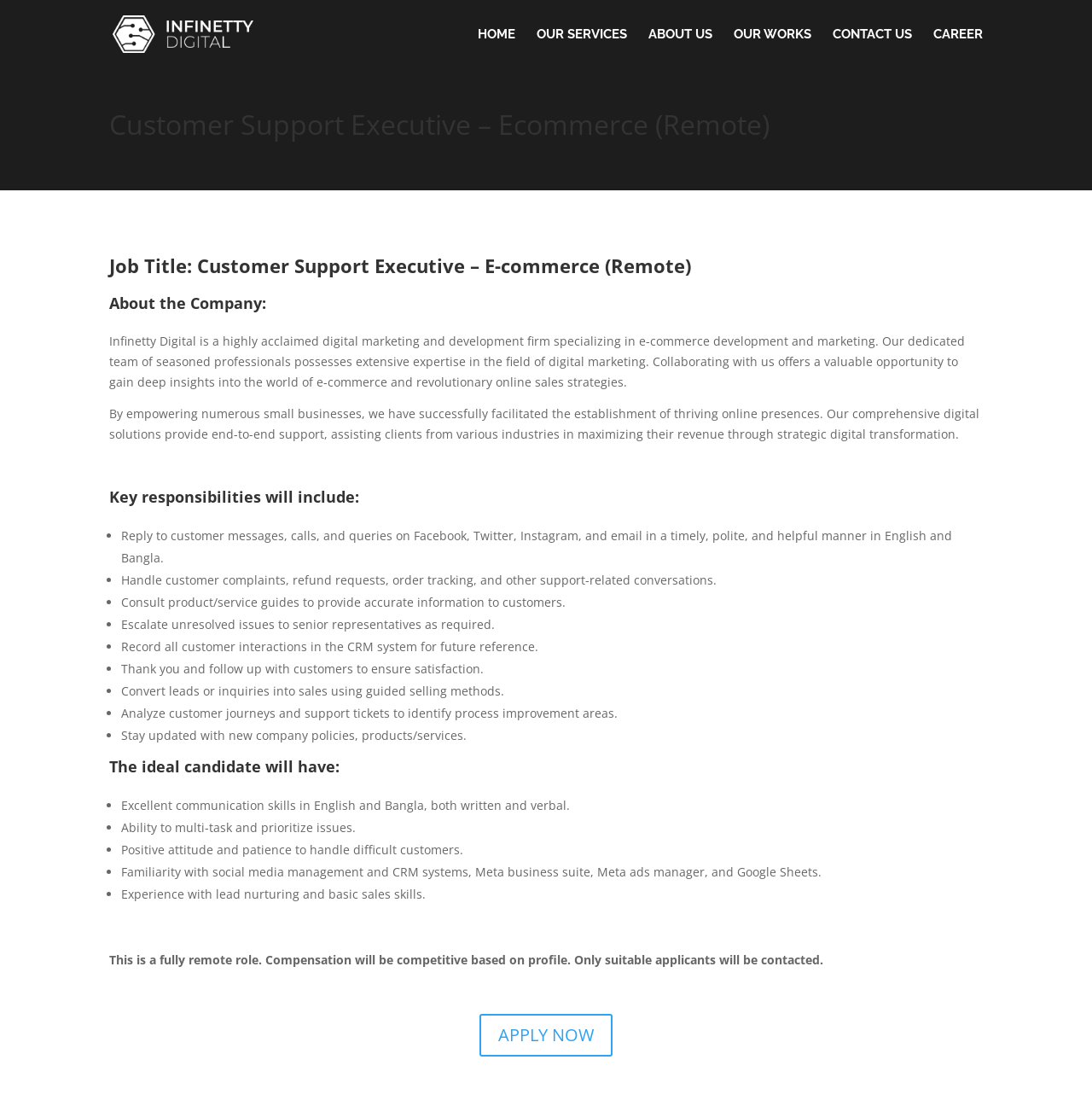Please look at the image and answer the question with a detailed explanation: What is the company name?

The company name is mentioned in the link 'Infinetty Digital' at the top of the webpage, and also in the StaticText 'Infinetty Digital is a highly acclaimed digital marketing and development firm...' which provides a brief description of the company.